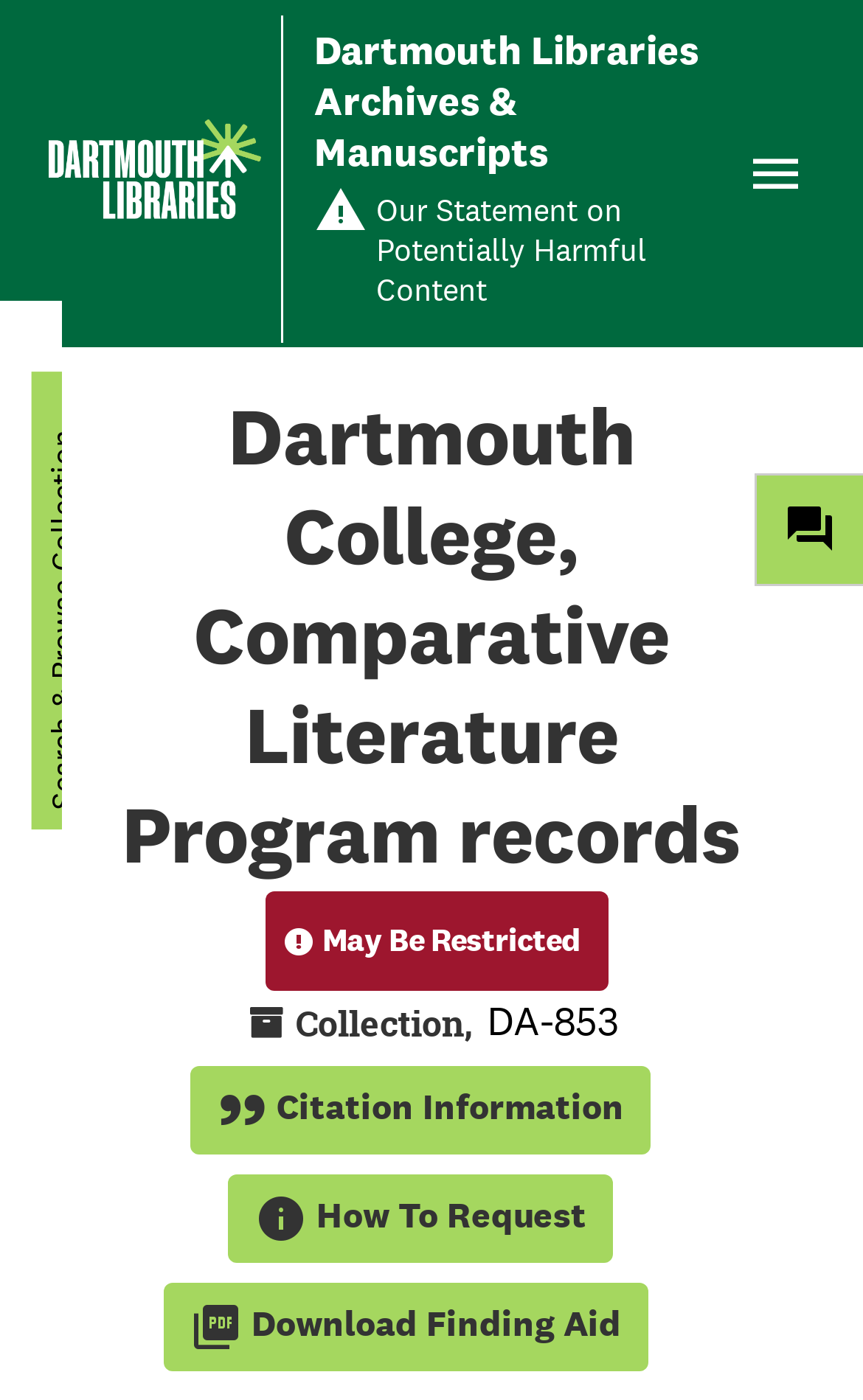Answer the question using only one word or a concise phrase: What is the name of the collection?

Dartmouth College, Comparative Literature Program records